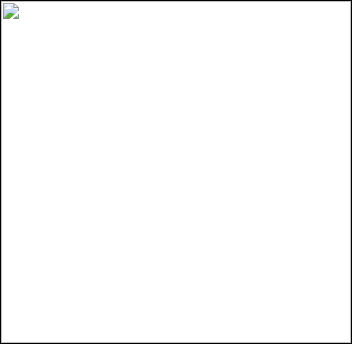Illustrate the image with a detailed caption.

The image captures a scene from the vibrant and cultural heart of New Orleans, reflecting the city's artistic and historical significance. Situated within the context of a narrative that leads readers through the allure of this iconic destination, the image accompanies a section titled "We’re jazzed you’re here." This suggests a welcoming atmosphere, indicative of New Orleans' reputation for hospitality and celebratory spirit. The text surrounding the image elaborates on various attractions in the city, resonating with themes of music, art, and food, further enhancing the viewer's anticipation of experiencing the lively persona of New Orleans.